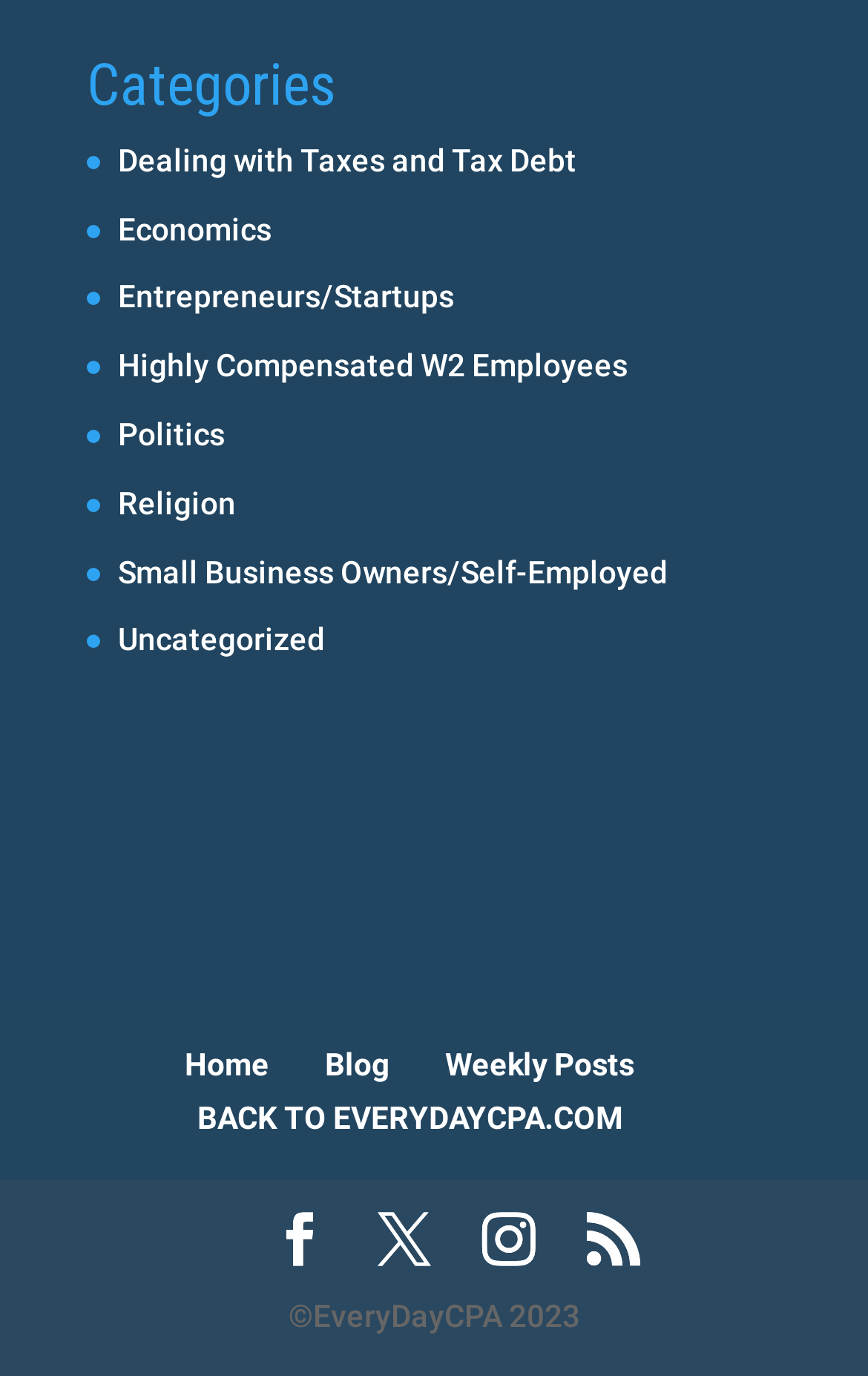Can you determine the bounding box coordinates of the area that needs to be clicked to fulfill the following instruction: "Click on the 'Politics' link"?

[0.136, 0.302, 0.259, 0.328]